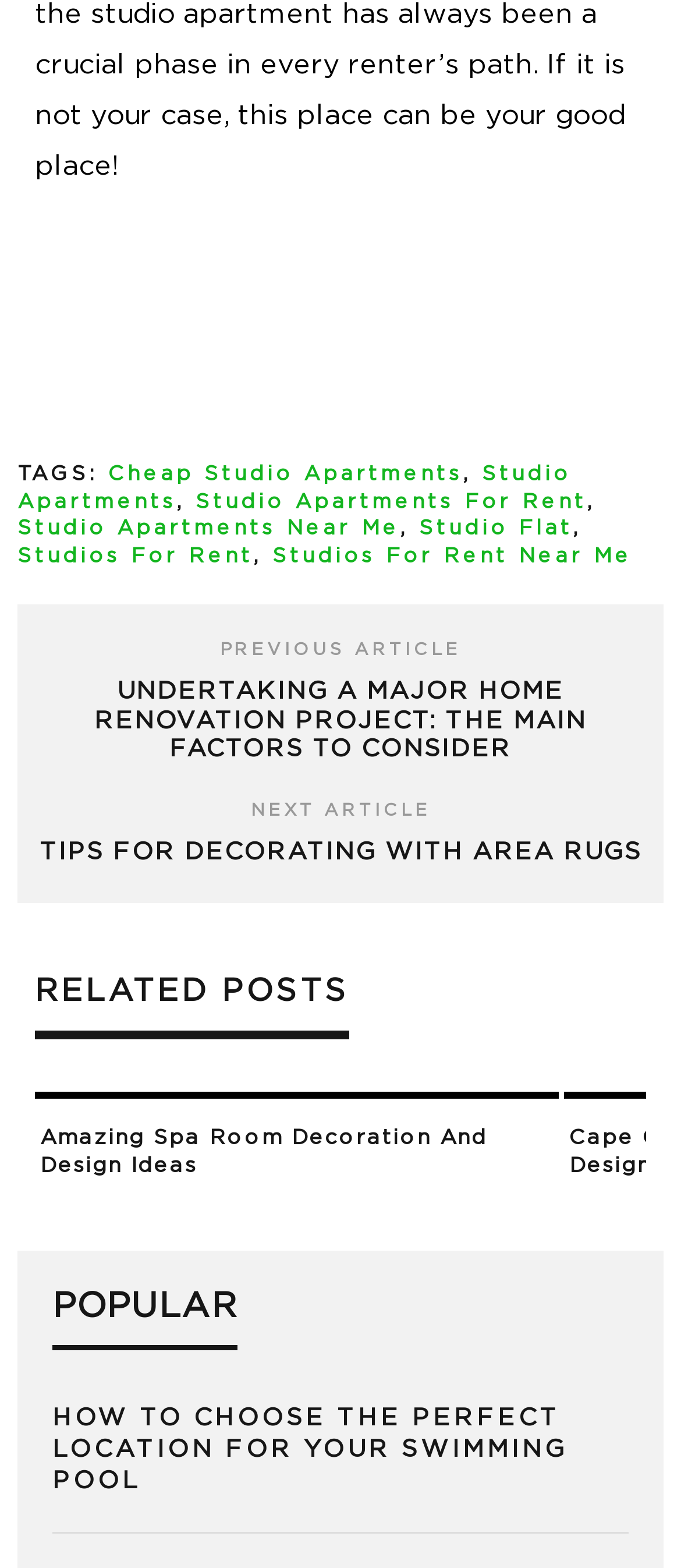Determine the bounding box coordinates for the area that needs to be clicked to fulfill this task: "Read the article about undertaking a major home renovation project". The coordinates must be given as four float numbers between 0 and 1, i.e., [left, top, right, bottom].

[0.138, 0.433, 0.862, 0.486]